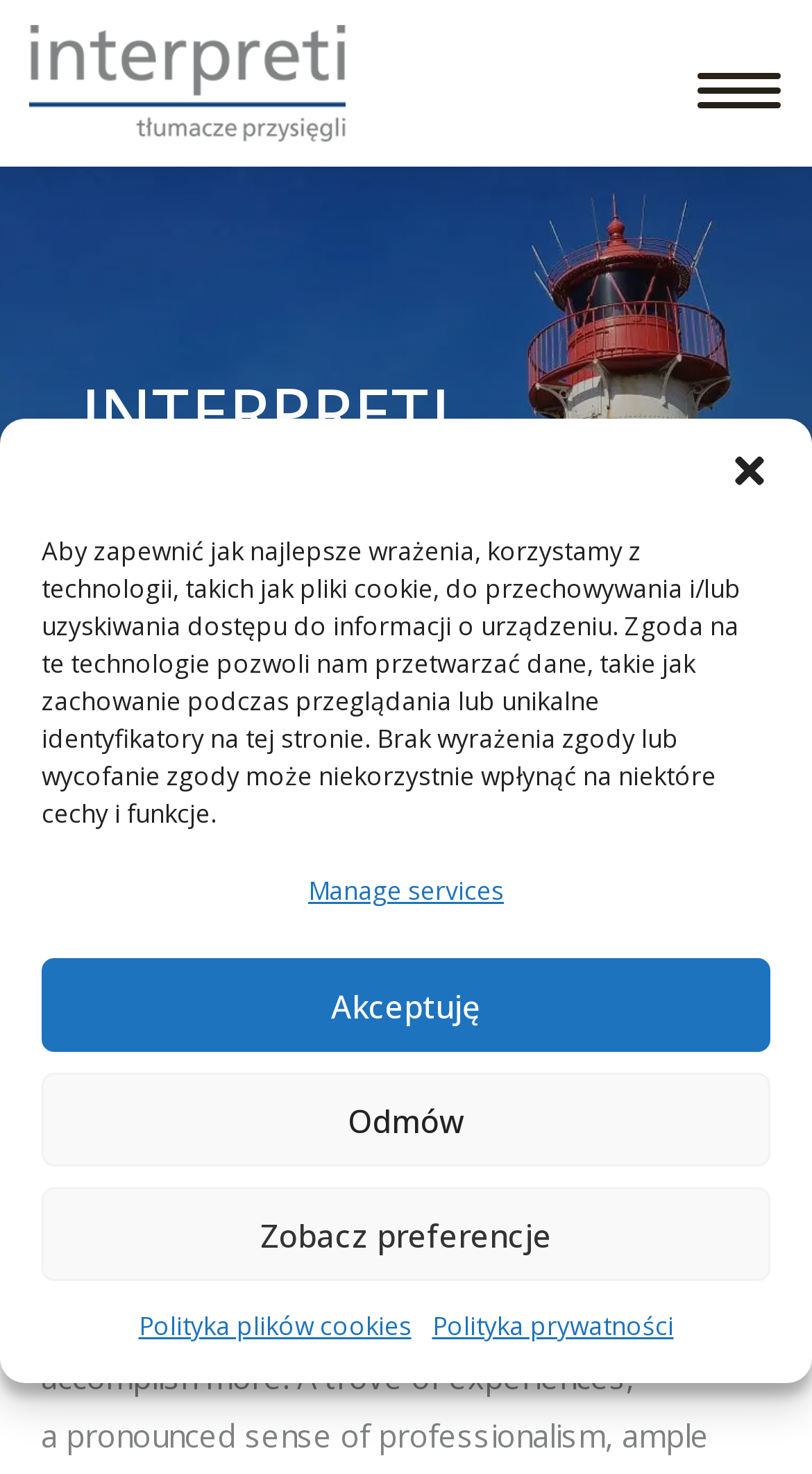Identify the bounding box coordinates of the part that should be clicked to carry out this instruction: "Read about the interpreters".

[0.1, 0.253, 0.9, 0.484]